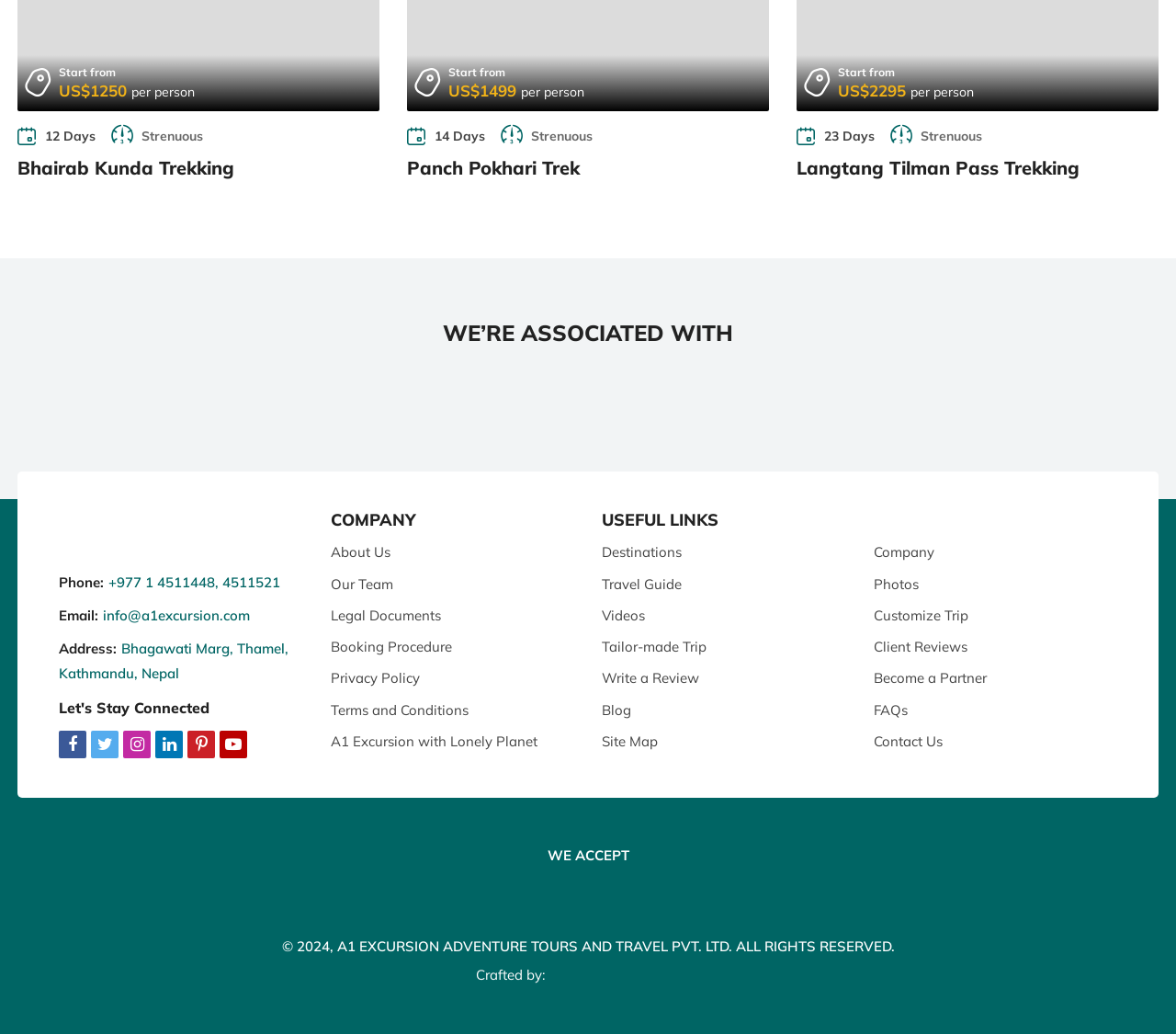What is the duration of Panch Pokhari Trek?
Please provide a single word or phrase as your answer based on the screenshot.

14 Days